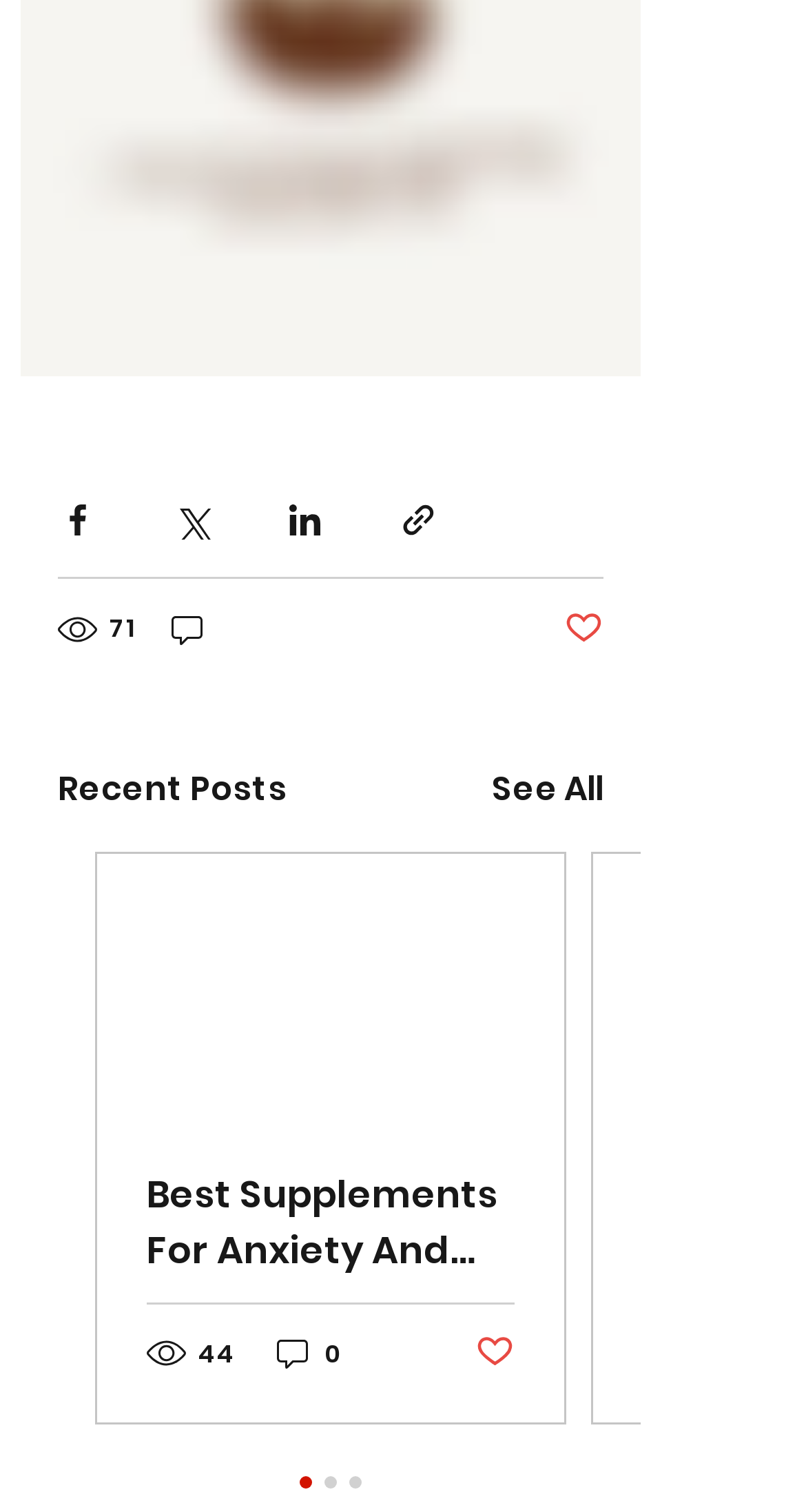How many views does the first post have?
Please provide a comprehensive answer to the question based on the webpage screenshot.

The first post has 71 views, as indicated by the text '71 views' next to the post.